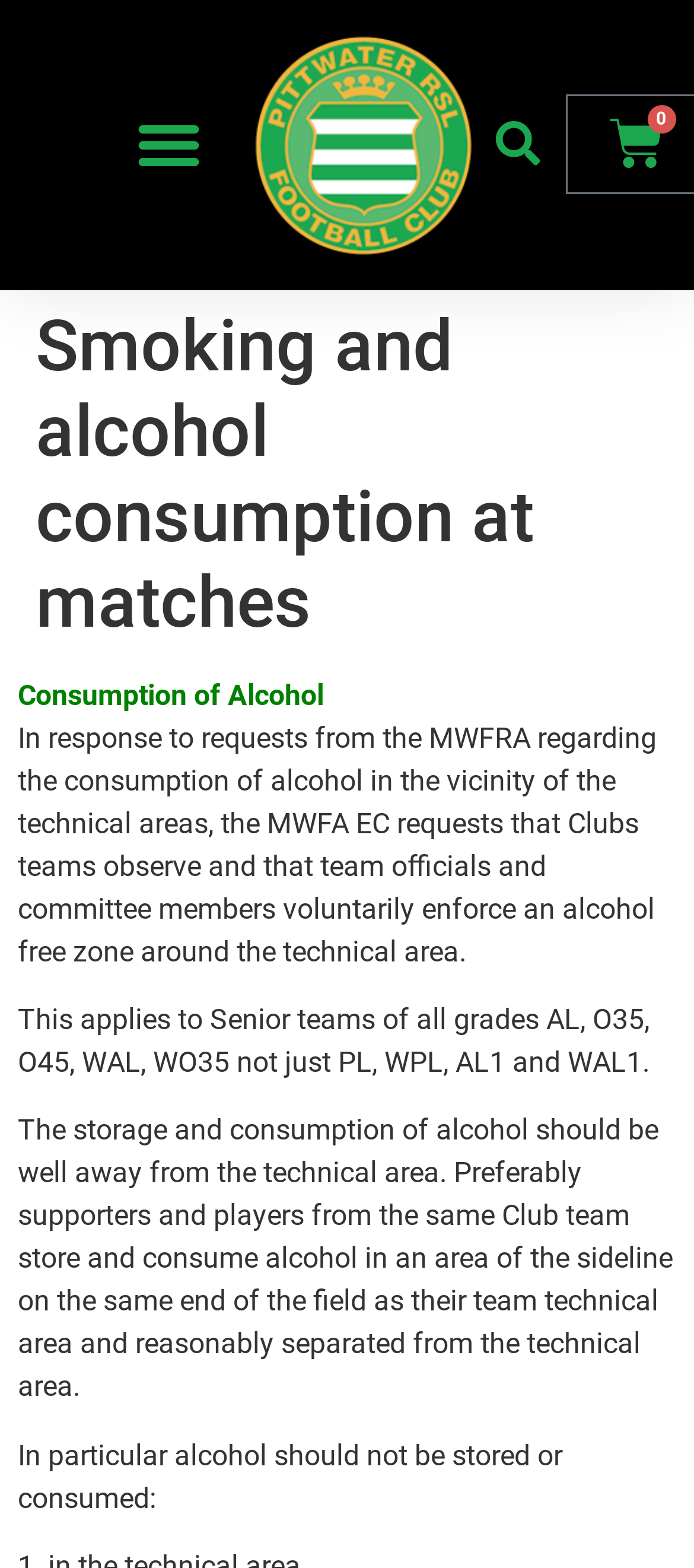What is the main topic of this webpage?
Refer to the screenshot and deliver a thorough answer to the question presented.

Based on the webpage content, the main topic is about the rules and guidelines related to smoking and alcohol consumption at matches, specifically in the context of Pittwater RSL FC.